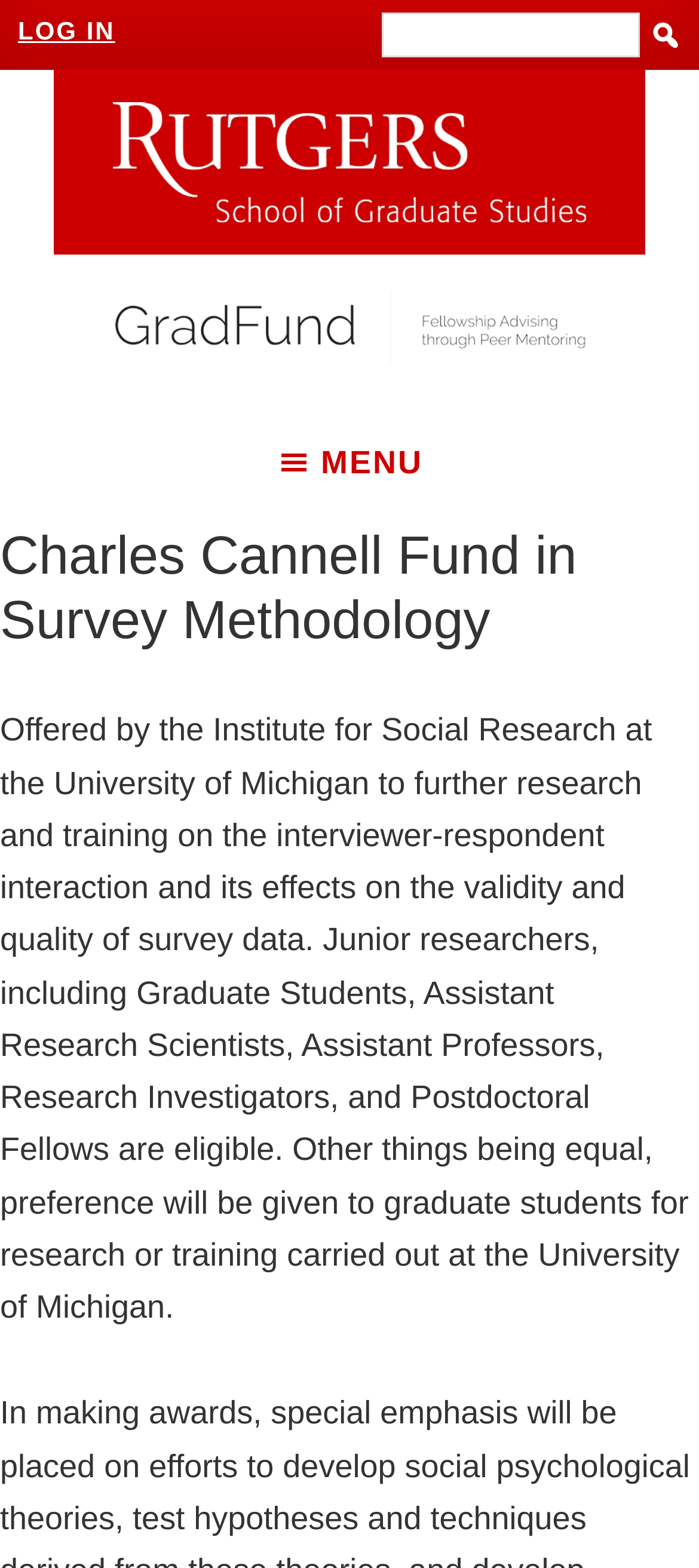Please find the bounding box coordinates in the format (top-left x, top-left y, bottom-right x, bottom-right y) for the given element description. Ensure the coordinates are floating point numbers between 0 and 1. Description: Log in

[0.026, 0.01, 0.165, 0.029]